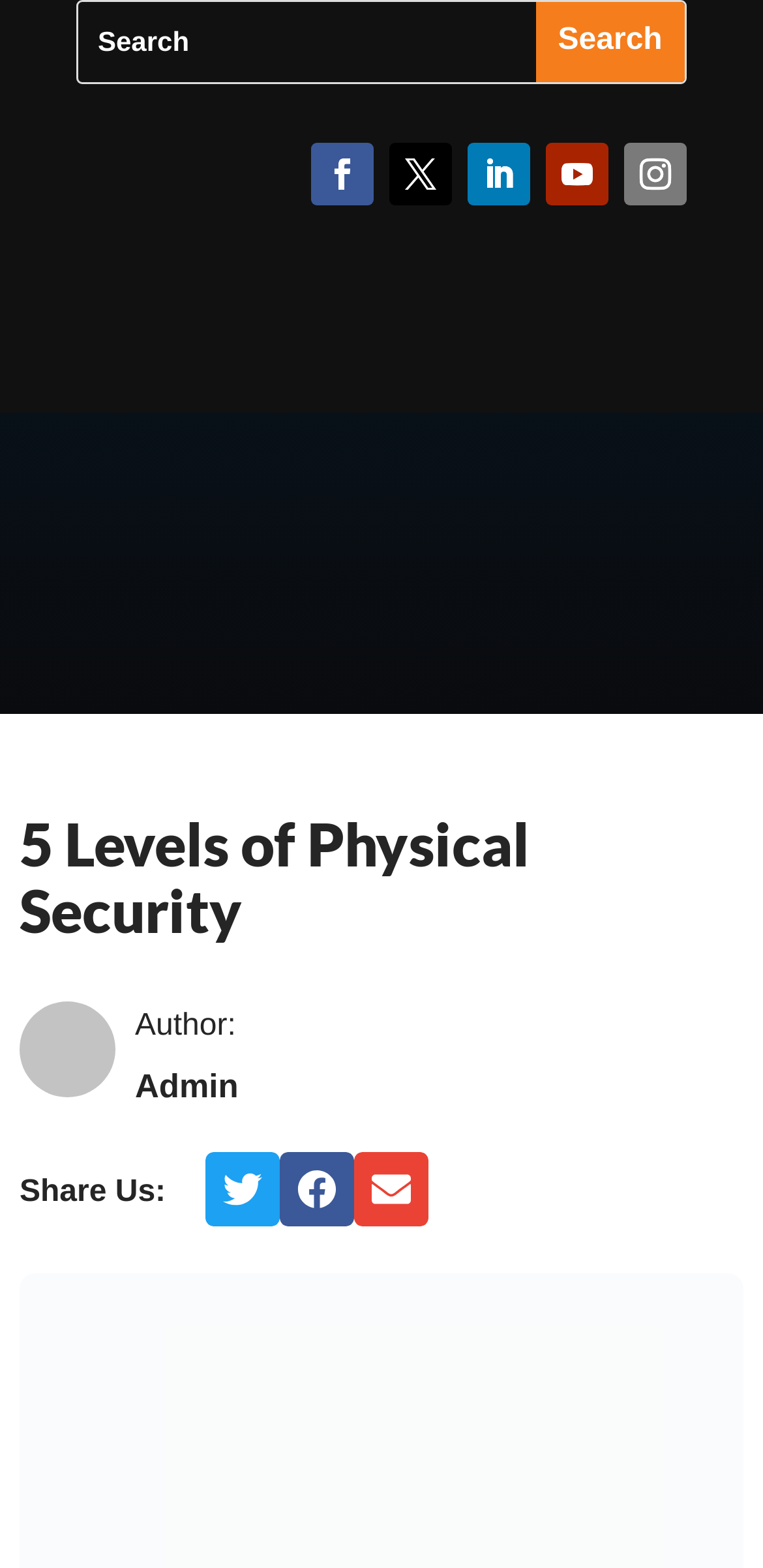Provide the bounding box coordinates of the section that needs to be clicked to accomplish the following instruction: "Click on Contact Us."

[0.528, 0.203, 0.9, 0.263]